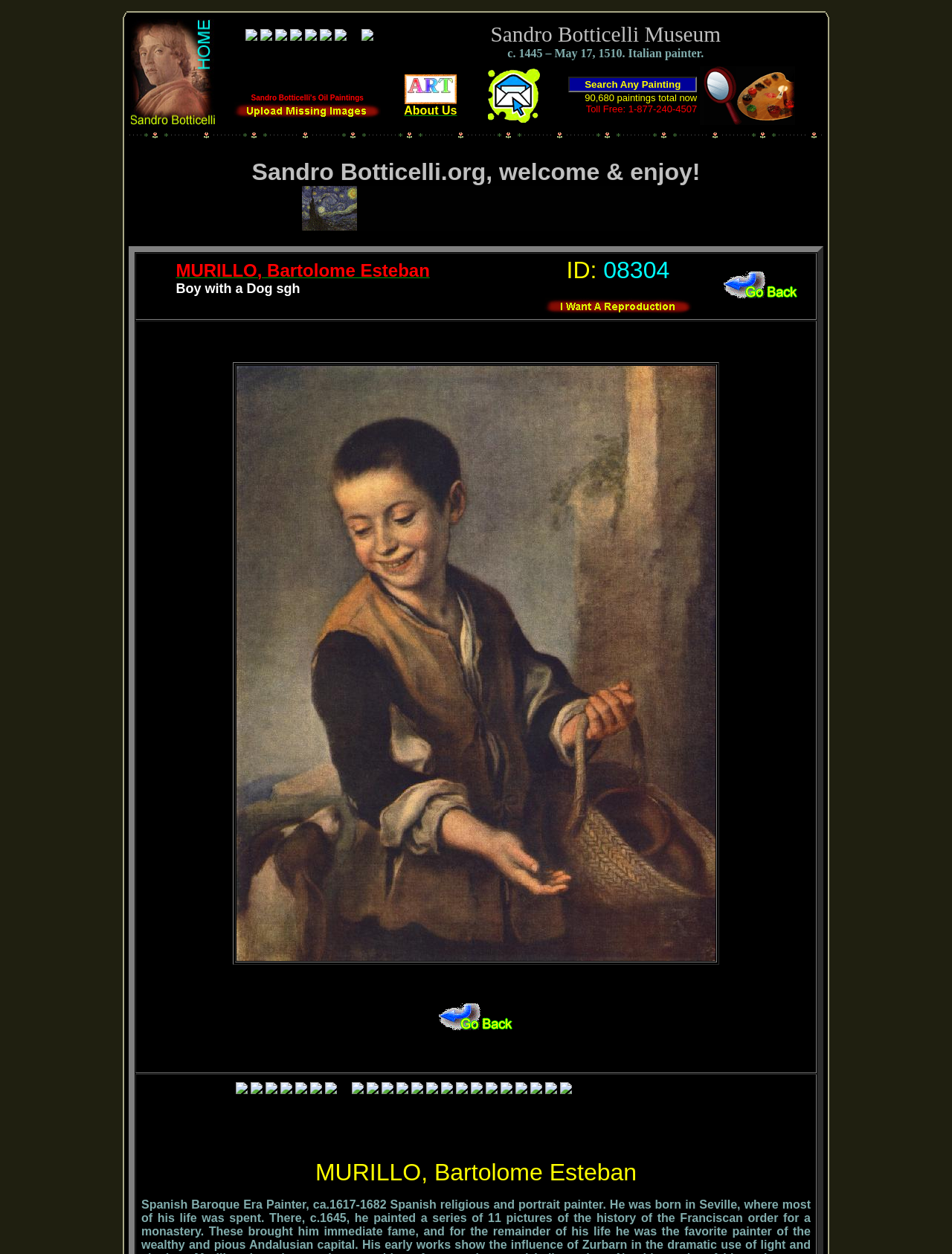Identify the bounding box coordinates of the clickable section necessary to follow the following instruction: "View Boy with a Dog sgh painting". The coordinates should be presented as four float numbers from 0 to 1, i.e., [left, top, right, bottom].

[0.572, 0.244, 0.726, 0.254]